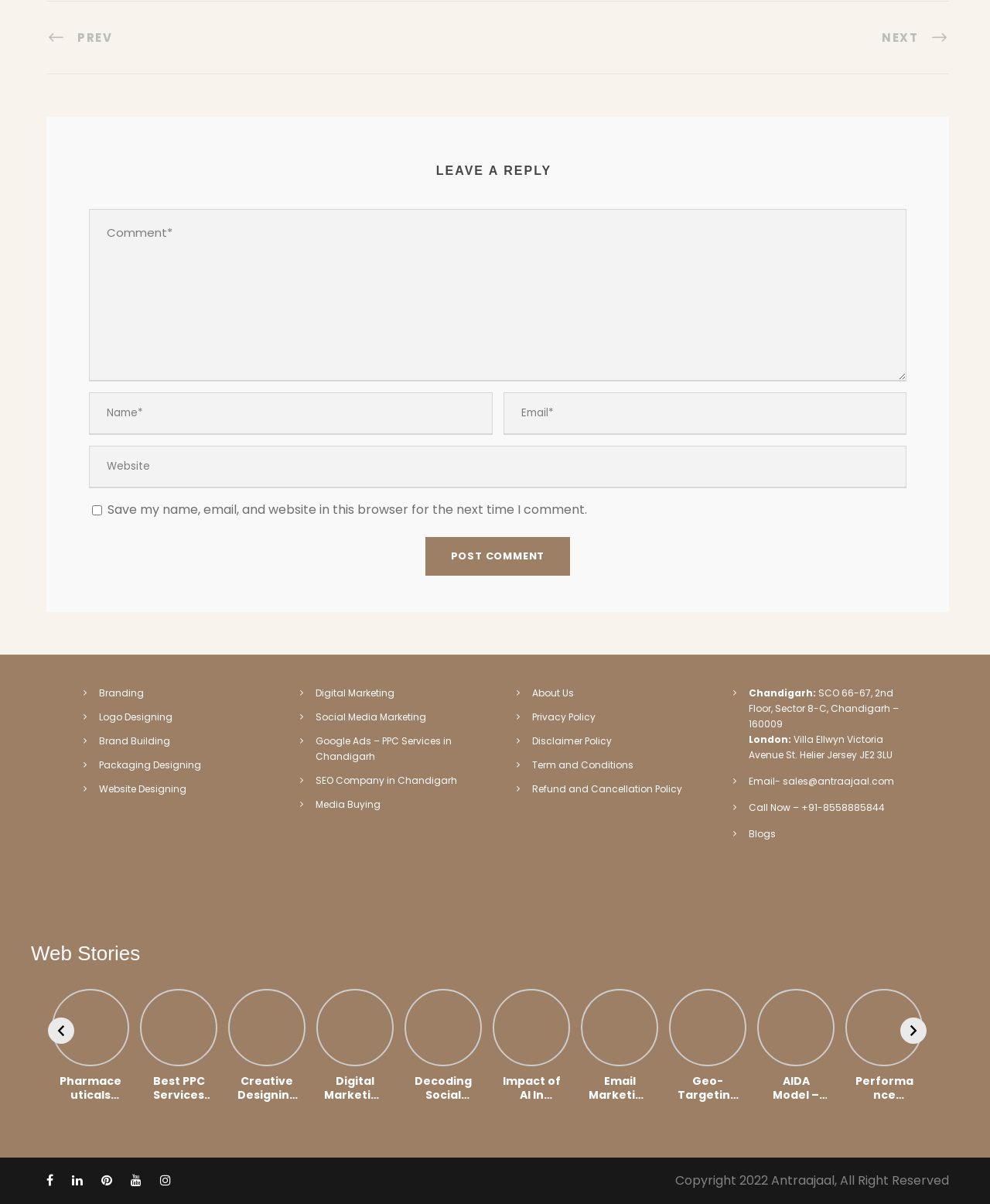Please indicate the bounding box coordinates for the clickable area to complete the following task: "Click the 'Post Comment' button". The coordinates should be specified as four float numbers between 0 and 1, i.e., [left, top, right, bottom].

[0.429, 0.446, 0.576, 0.478]